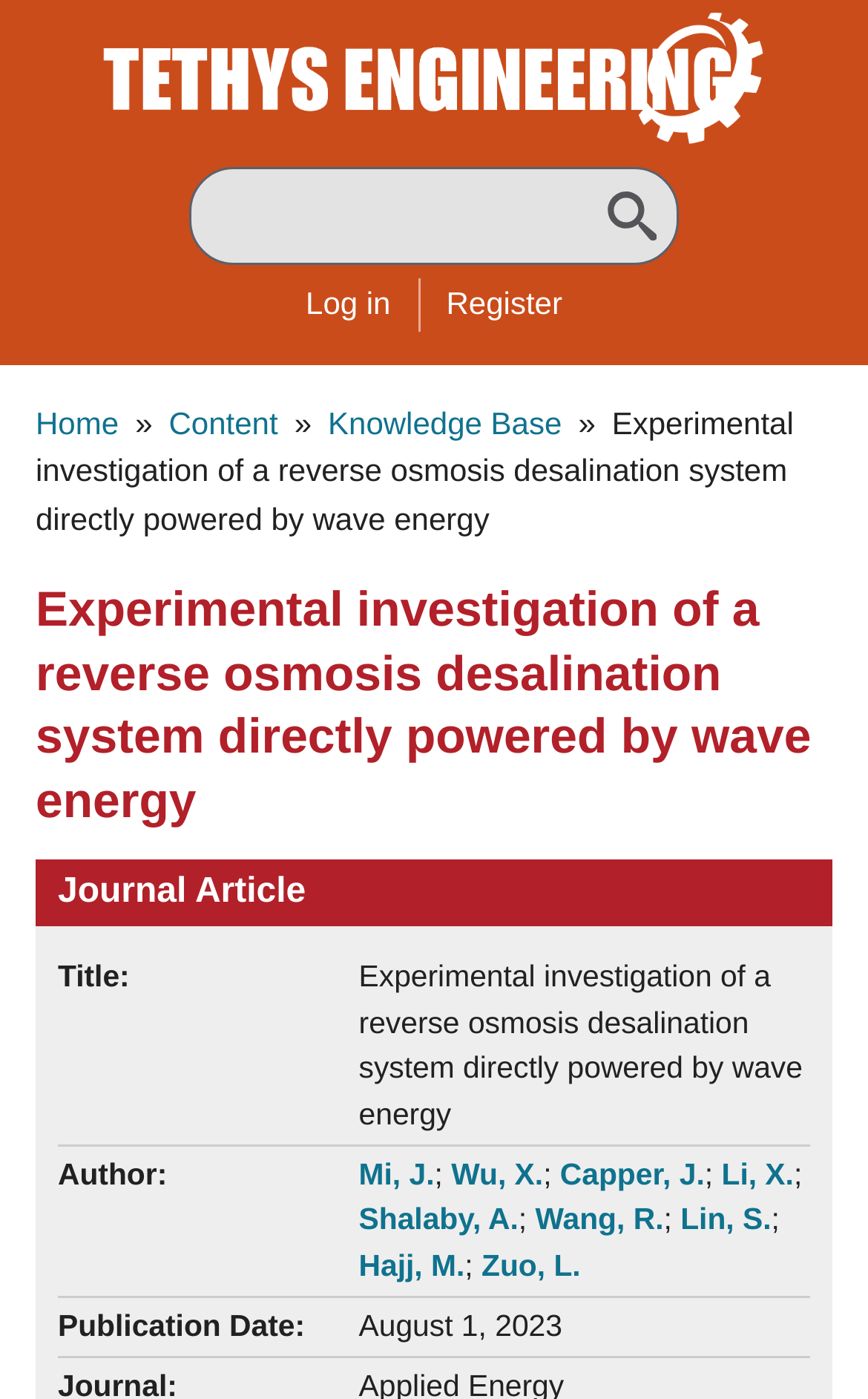What is the logo of the website?
Please ensure your answer is as detailed and informative as possible.

I found the logo of the website by looking at the image element with the text 'Tethys Engineering Logo: Technical Aspects of Marine Renewable Energy' which is a child element of the link element with the same text.